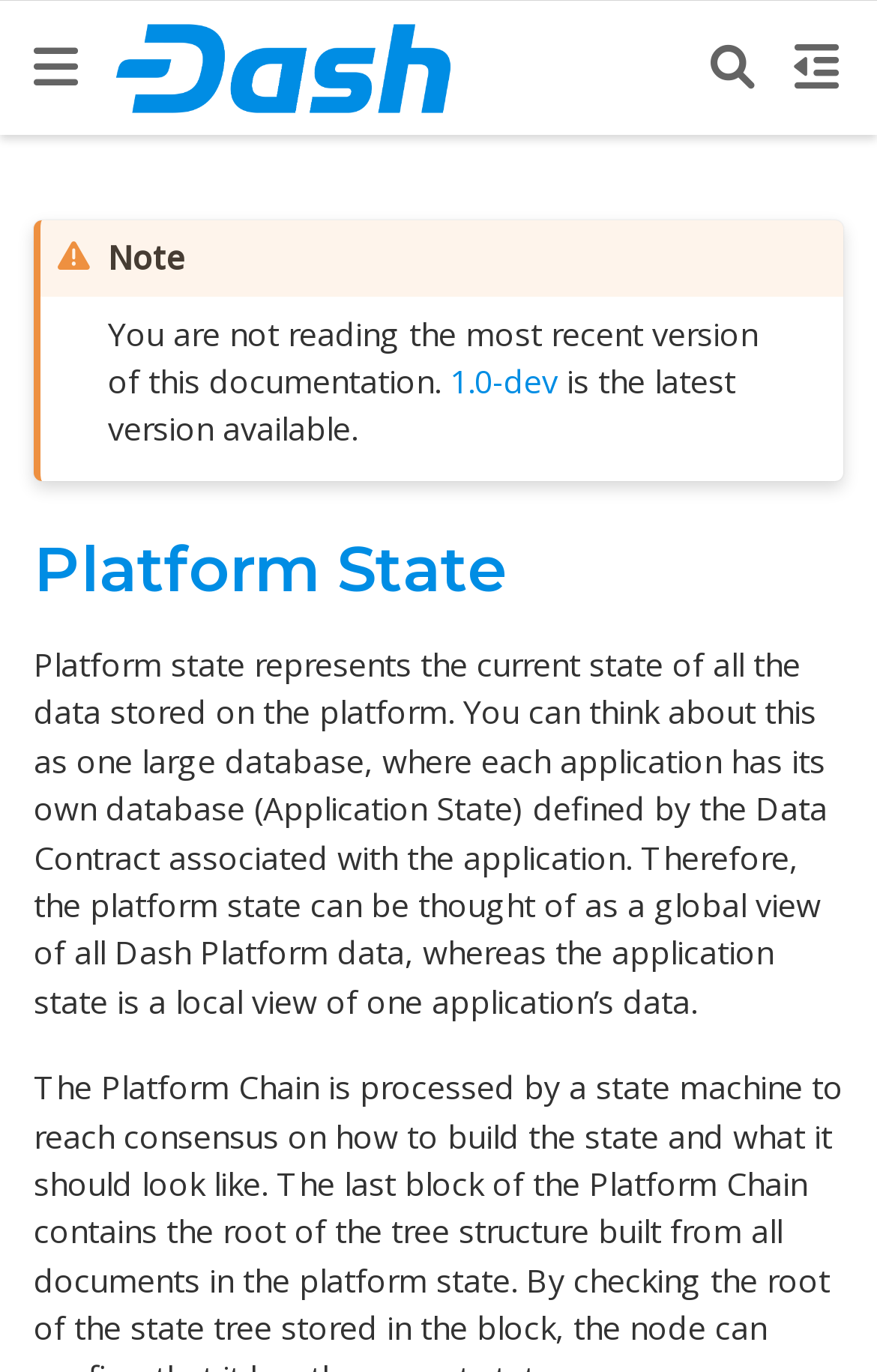What is the logo image for?
Please provide a single word or phrase as the answer based on the screenshot.

Dash Platform